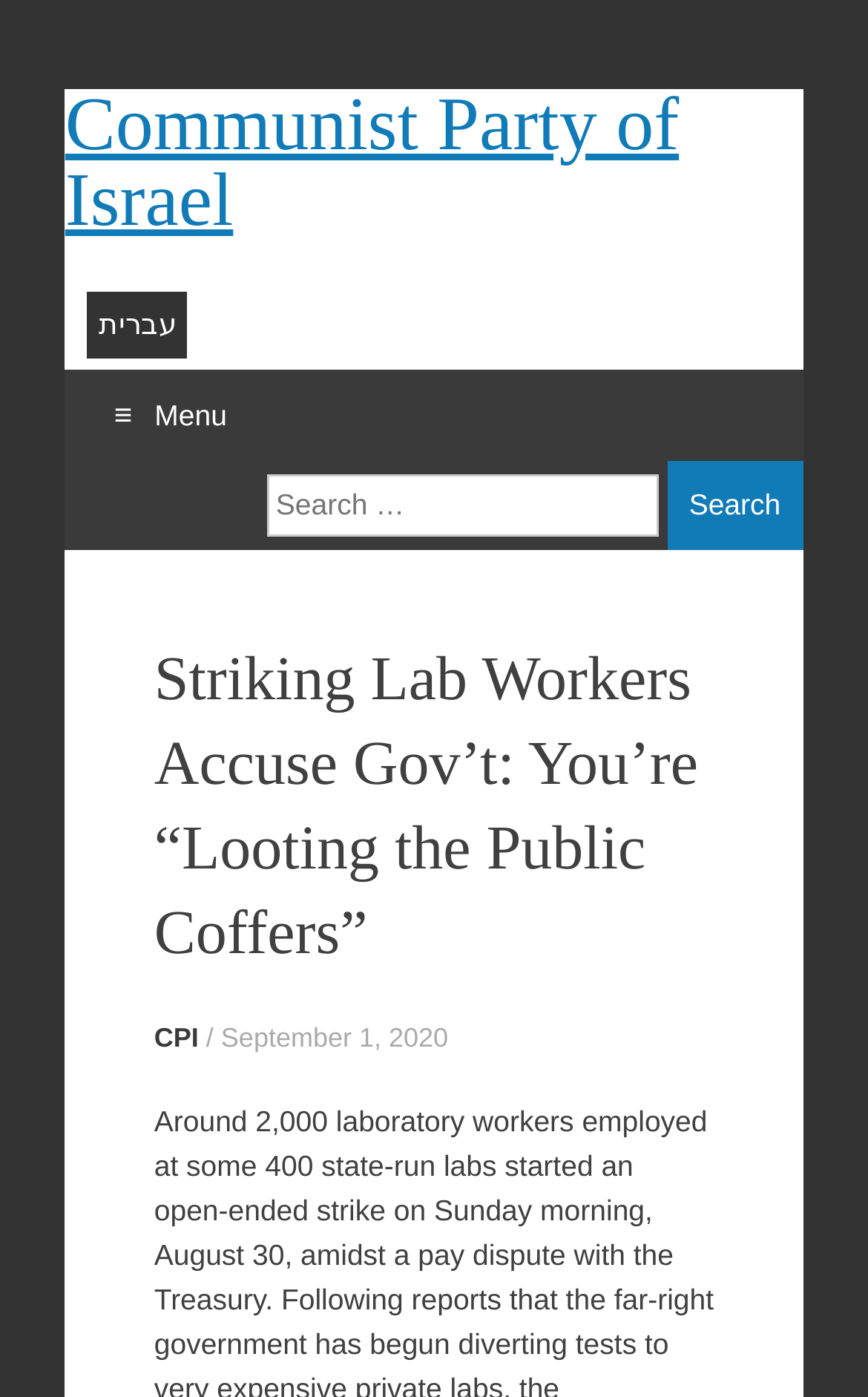Summarize the webpage in an elaborate manner.

The webpage is about an article titled "Striking Lab Workers Accuse Gov’t: You’re “Looting the Public Coffers”" from the Communist Party of Israel. At the top left, there is a link to the Communist Party of Israel's website, accompanied by a heading with the same text. 

To the right of the Communist Party of Israel link, there is a link to a Hebrew version of the website, labeled "עברית". Below these links, there is a heading labeled "≡Menu". 

Further down, there is a link to skip to the content, followed by a search bar with a placeholder text "Search" and a search button. 

On the left side of the page, there are several links to external websites, including "restbet", "betpas", "sweet bonanza", "istanbul eşya depolama", "istanbul evden eve nakliyat", and "şehirler arası nakliyat". 

The main content of the webpage is an article with a heading that matches the title of the webpage. The article is accompanied by a link to "CPI" and a date "September 1, 2020" at the top.